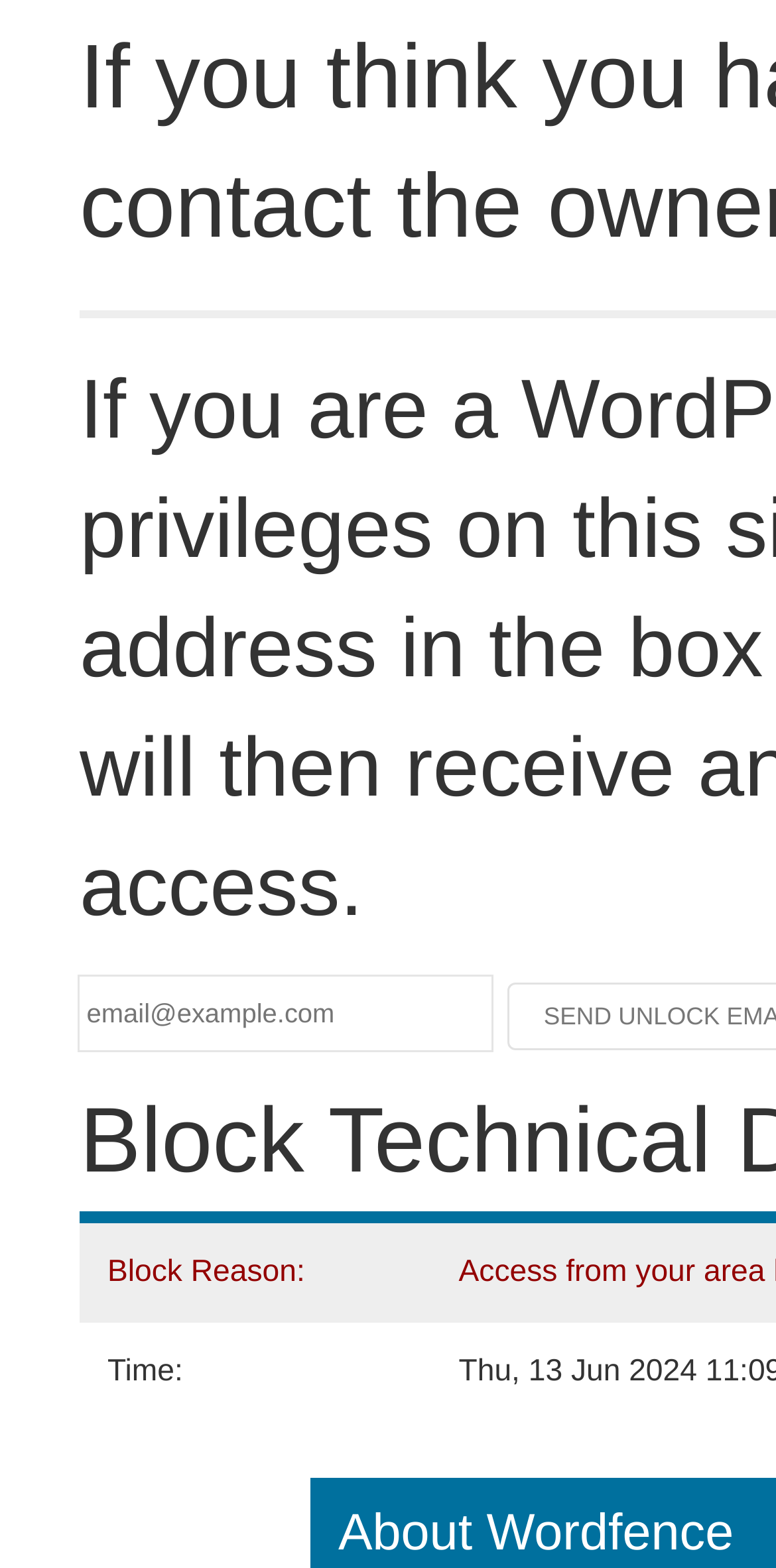Using the given description, provide the bounding box coordinates formatted as (top-left x, top-left y, bottom-right x, bottom-right y), with all values being floating point numbers between 0 and 1. Description: name="email" placeholder="email@example.com"

[0.103, 0.623, 0.633, 0.67]